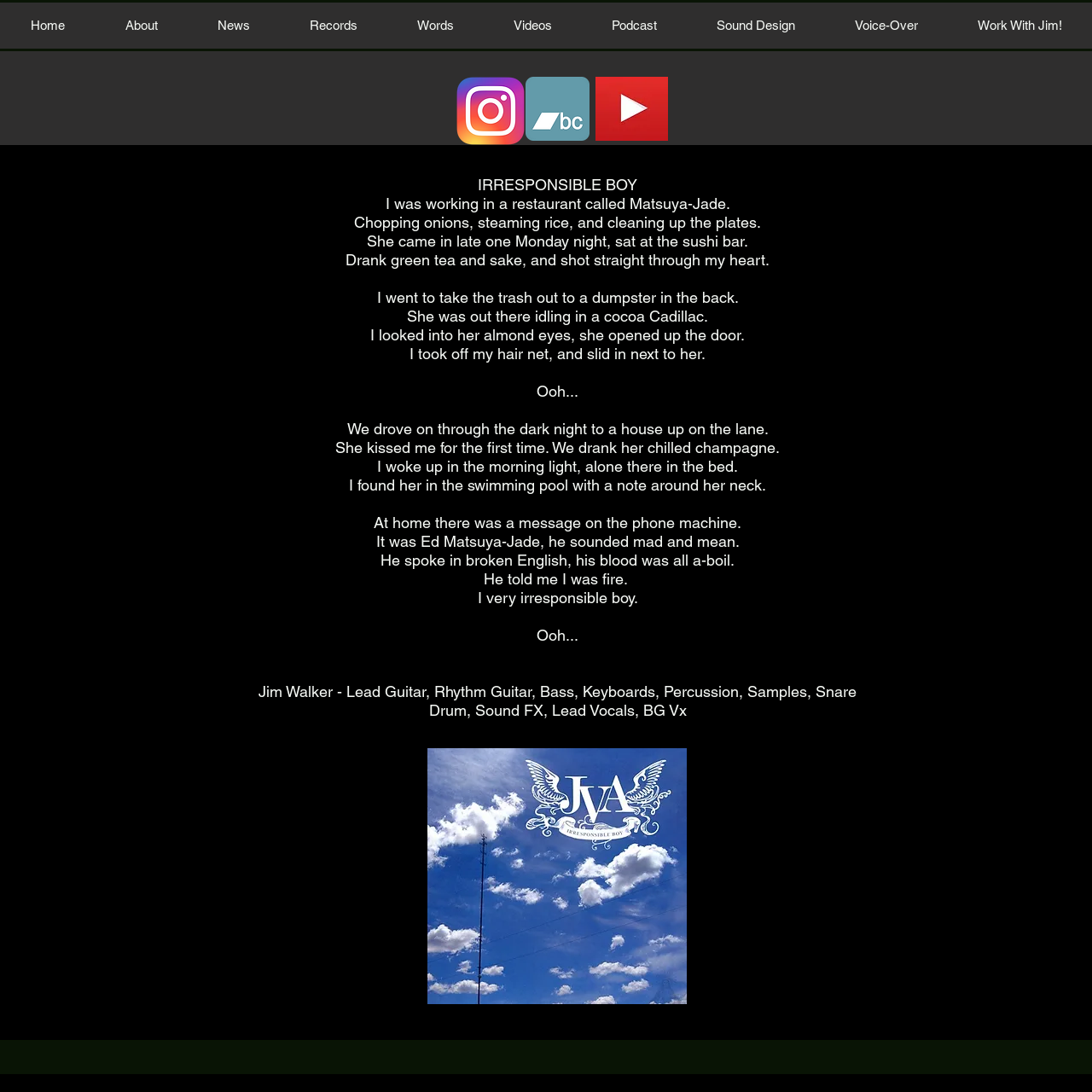Locate the bounding box of the user interface element based on this description: "News".

[0.172, 0.002, 0.256, 0.045]